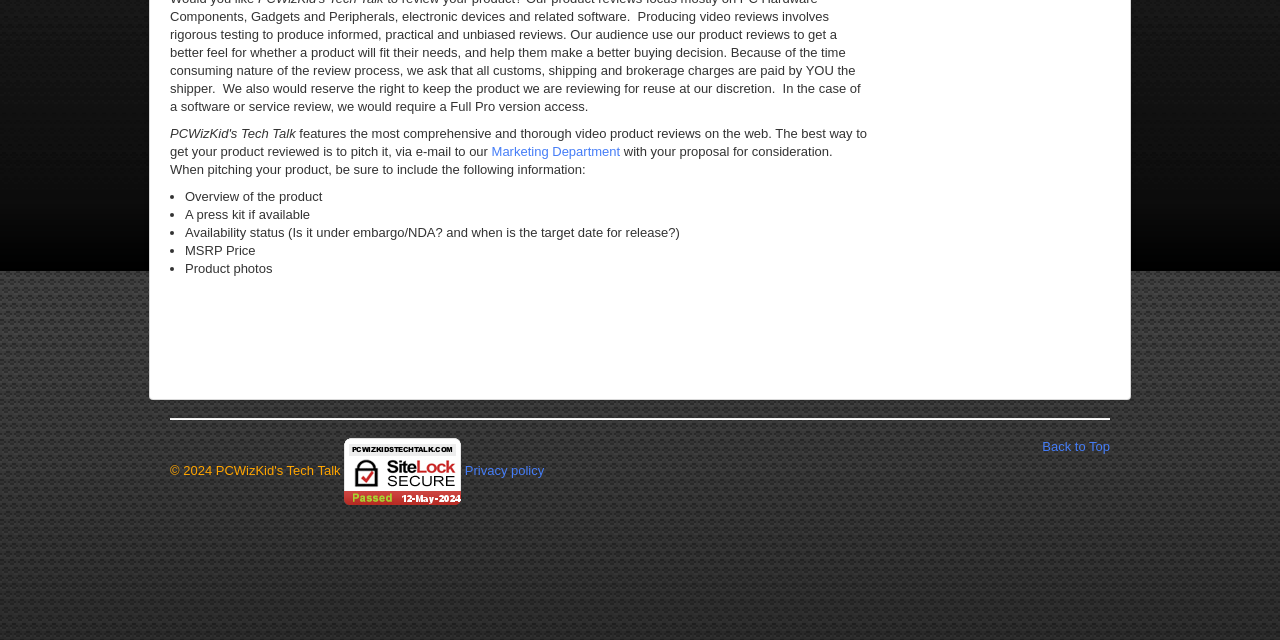Using the description: "Back to Top", determine the UI element's bounding box coordinates. Ensure the coordinates are in the format of four float numbers between 0 and 1, i.e., [left, top, right, bottom].

[0.814, 0.686, 0.867, 0.709]